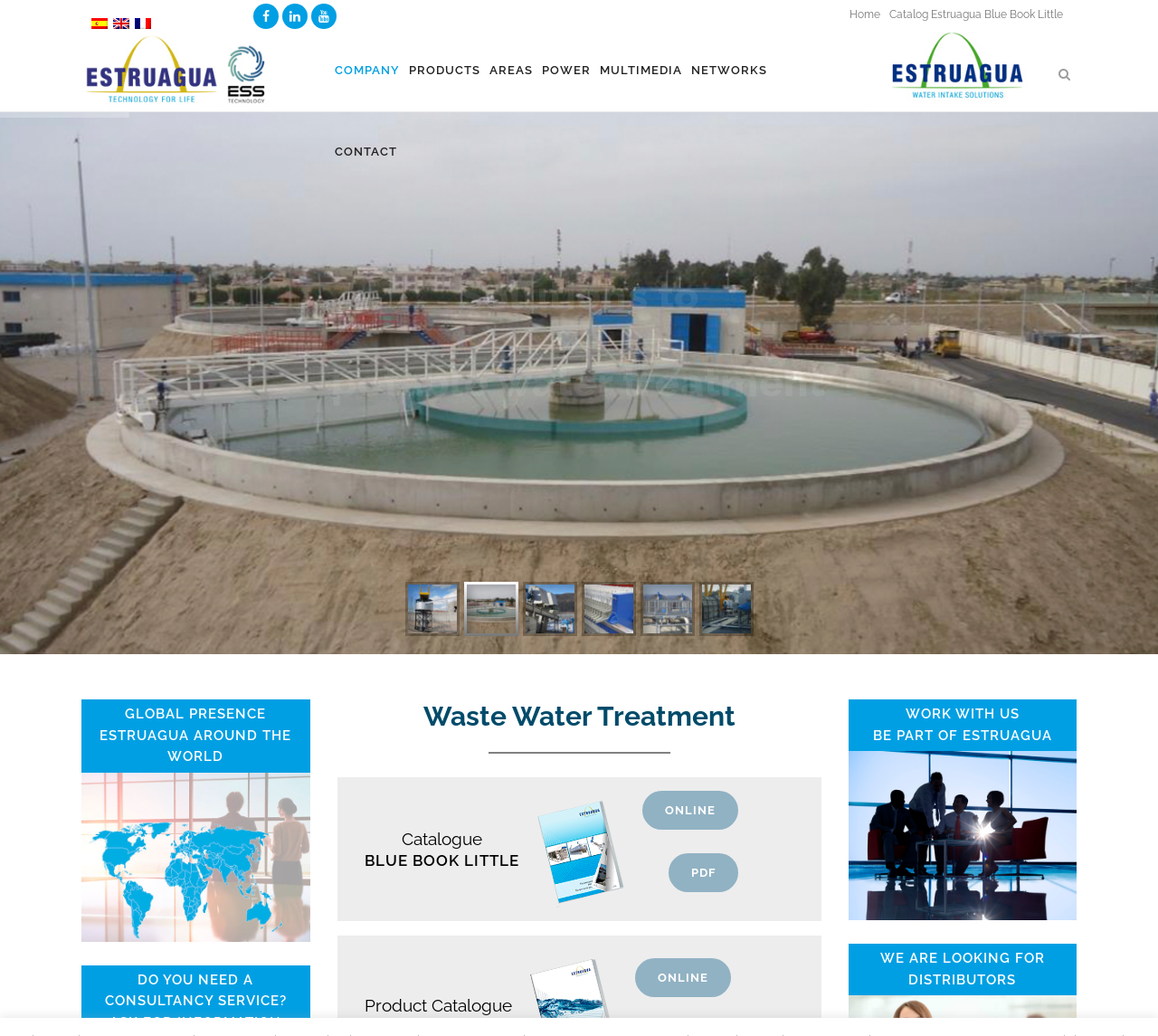Pinpoint the bounding box coordinates of the element that must be clicked to accomplish the following instruction: "View Catalog Estruagua Blue Book Little". The coordinates should be in the format of four float numbers between 0 and 1, i.e., [left, top, right, bottom].

[0.76, 0.0, 0.918, 0.029]